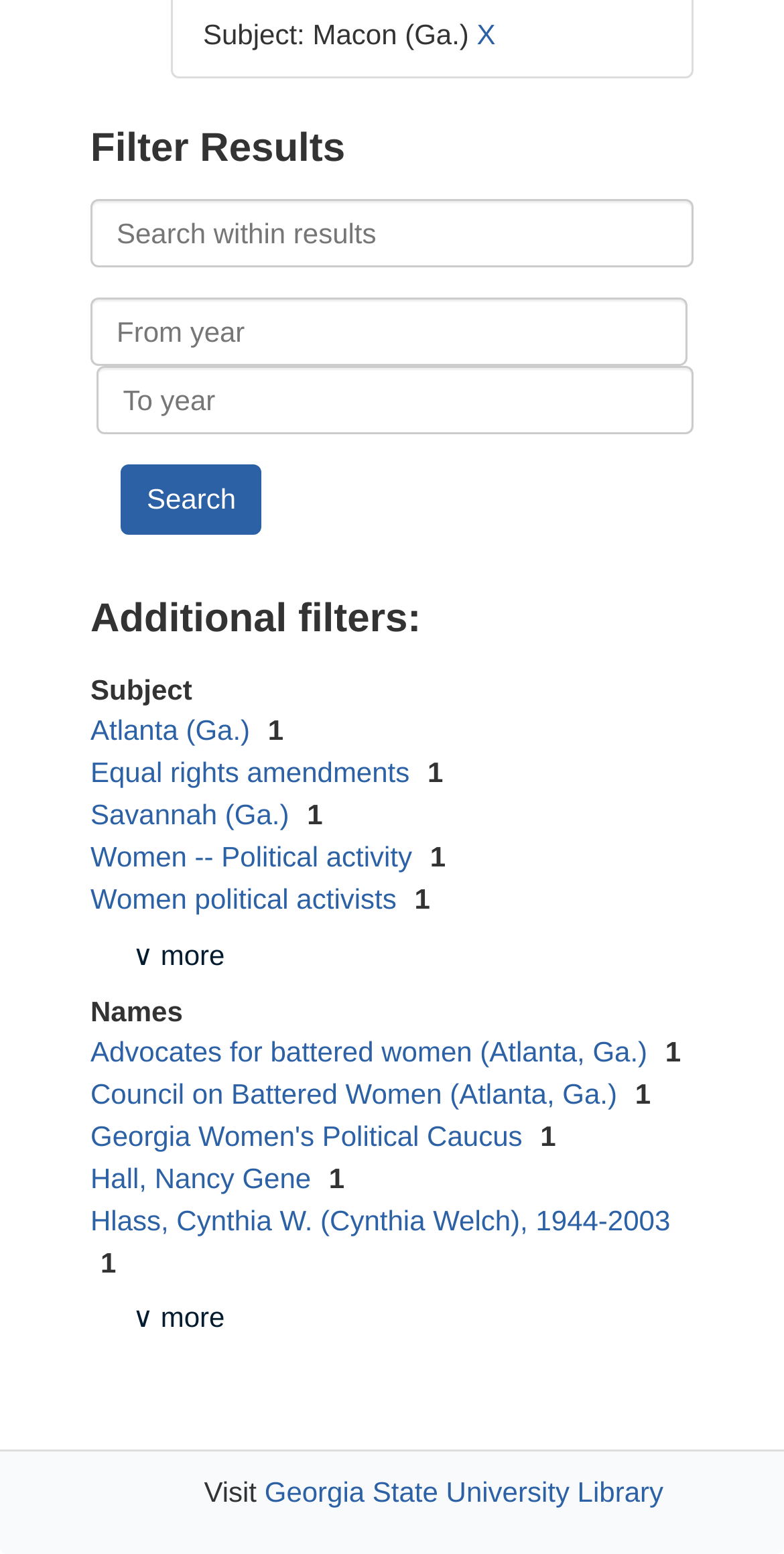Refer to the image and provide an in-depth answer to the question:
How many years can be selected for the 'From year' filter?

The number of years that can be selected for the 'From year' filter cannot be determined from the current page, as there is no dropdown list or other indication of available years. It is likely that any year can be entered in the textbox.